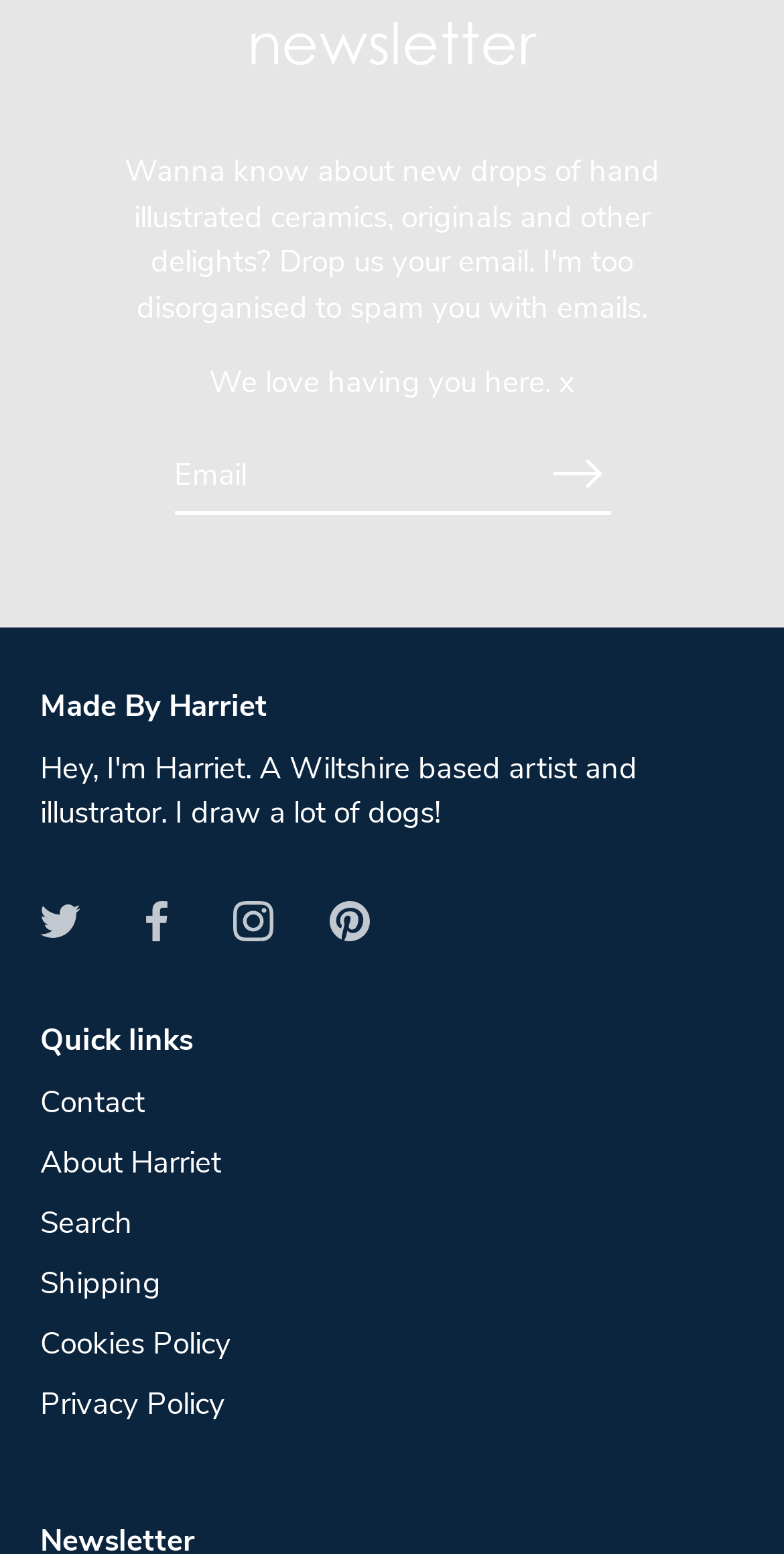Specify the bounding box coordinates for the region that must be clicked to perform the given instruction: "Go to Kaiserslautern / Trier location".

None